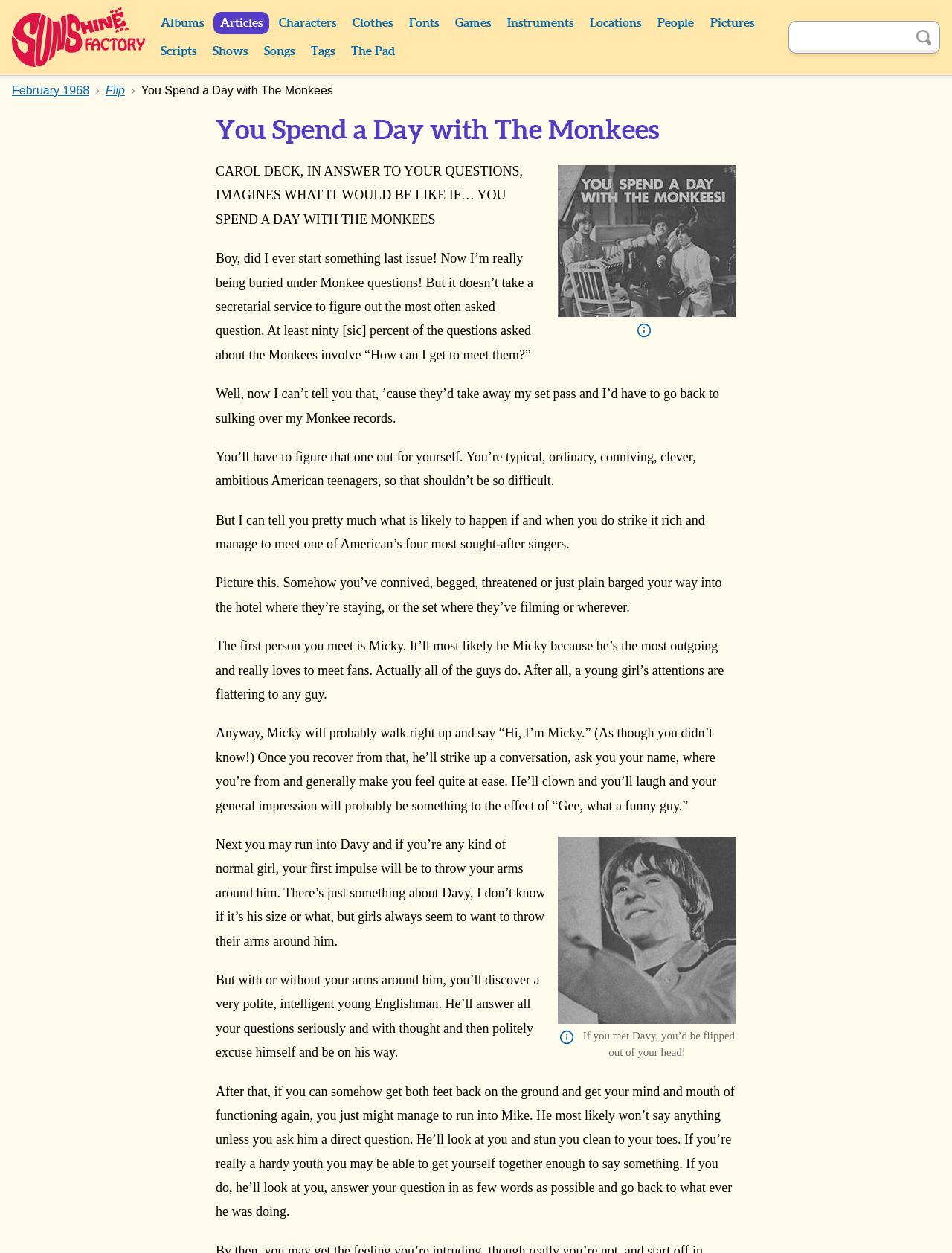Please identify the bounding box coordinates of the area that needs to be clicked to follow this instruction: "View picture of Peter Tork, Micky Dolenz, Mike Nesmith, Davy Jones".

[0.586, 0.132, 0.773, 0.253]